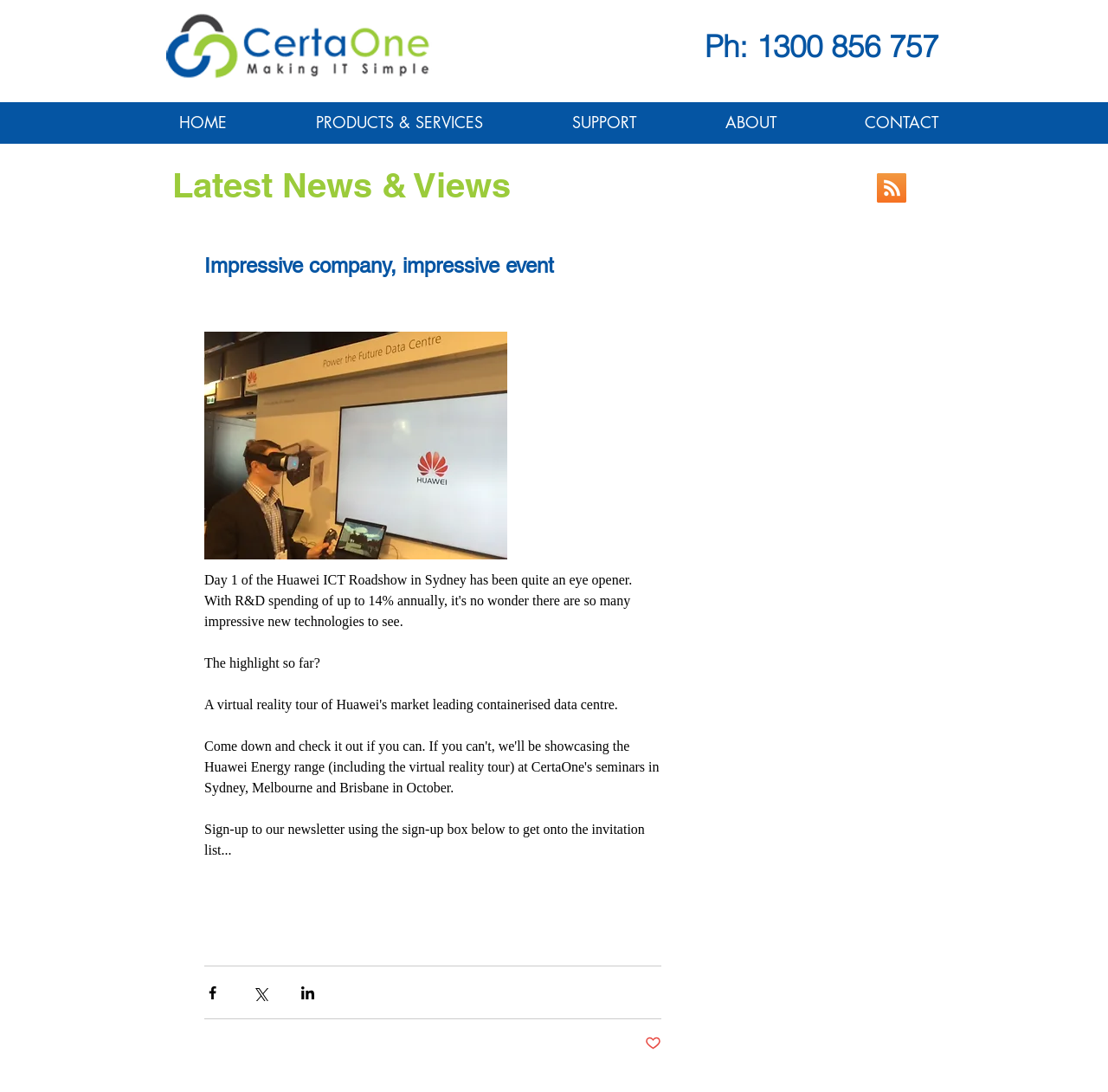Extract the bounding box coordinates for the UI element described by the text: "PRODUCTS & SERVICES". The coordinates should be in the form of [left, top, right, bottom] with values between 0 and 1.

[0.245, 0.094, 0.476, 0.141]